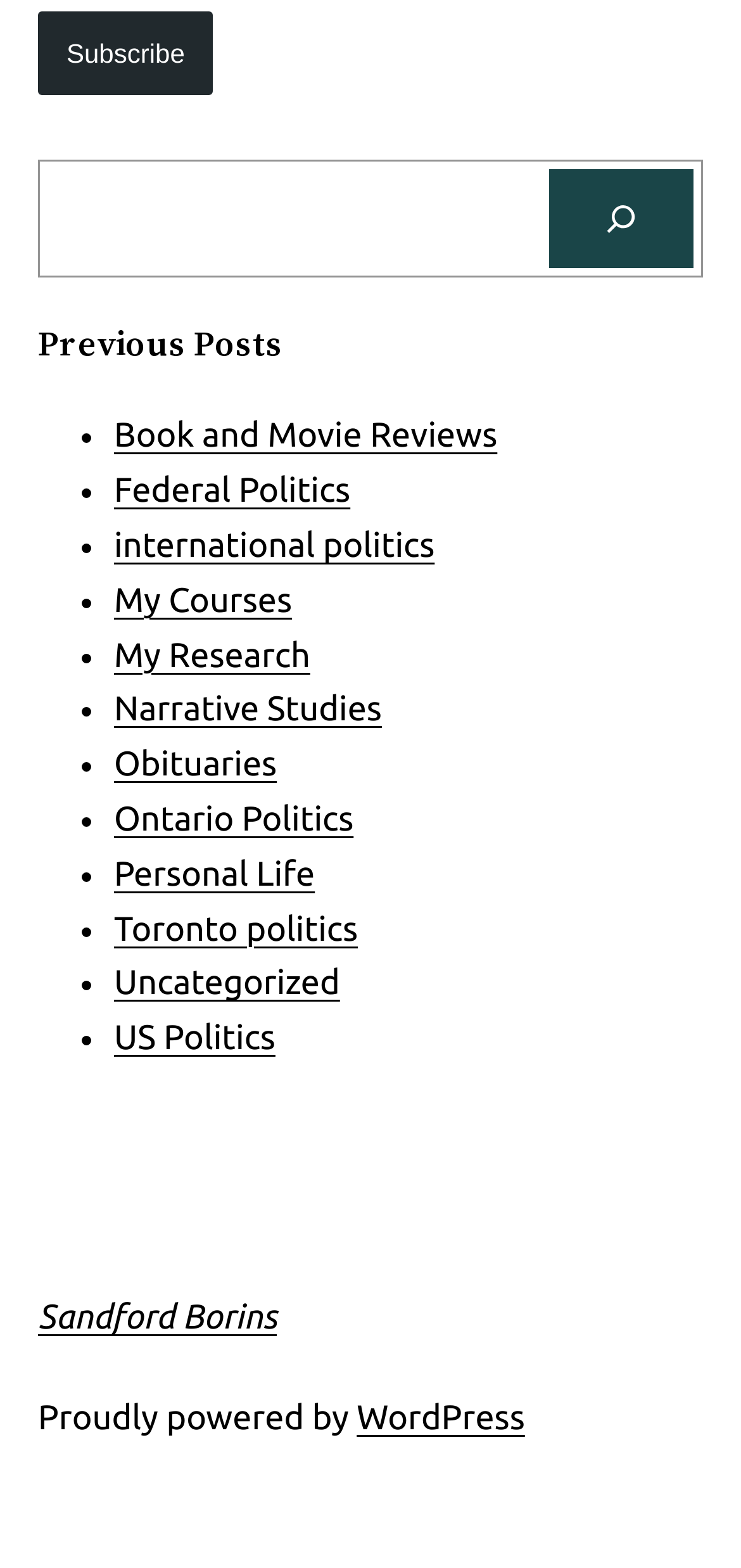What is the purpose of the button with an image?
Answer the question with just one word or phrase using the image.

Search